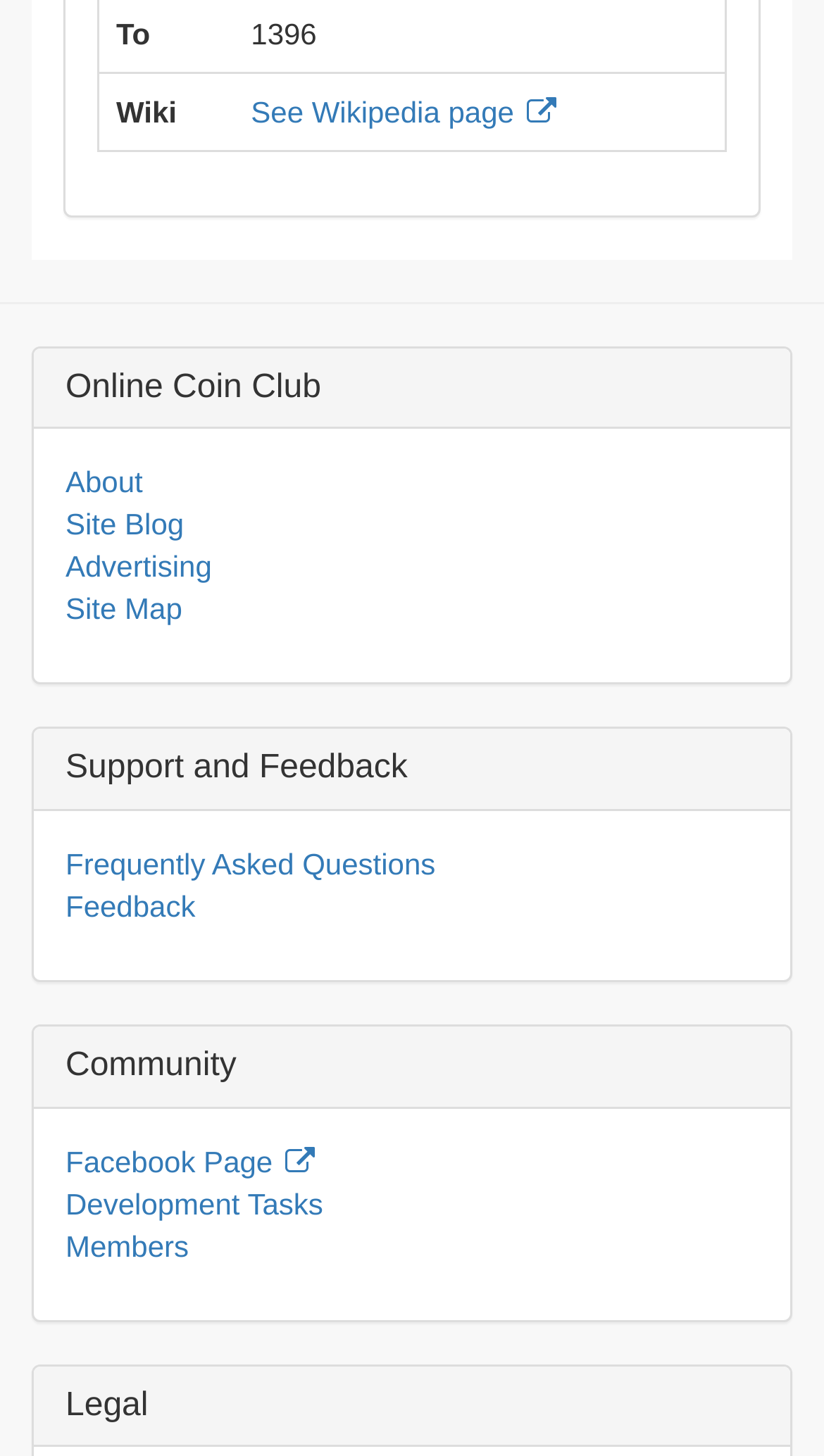Provide a brief response in the form of a single word or phrase:
What is the name of the online club?

Online Coin Club